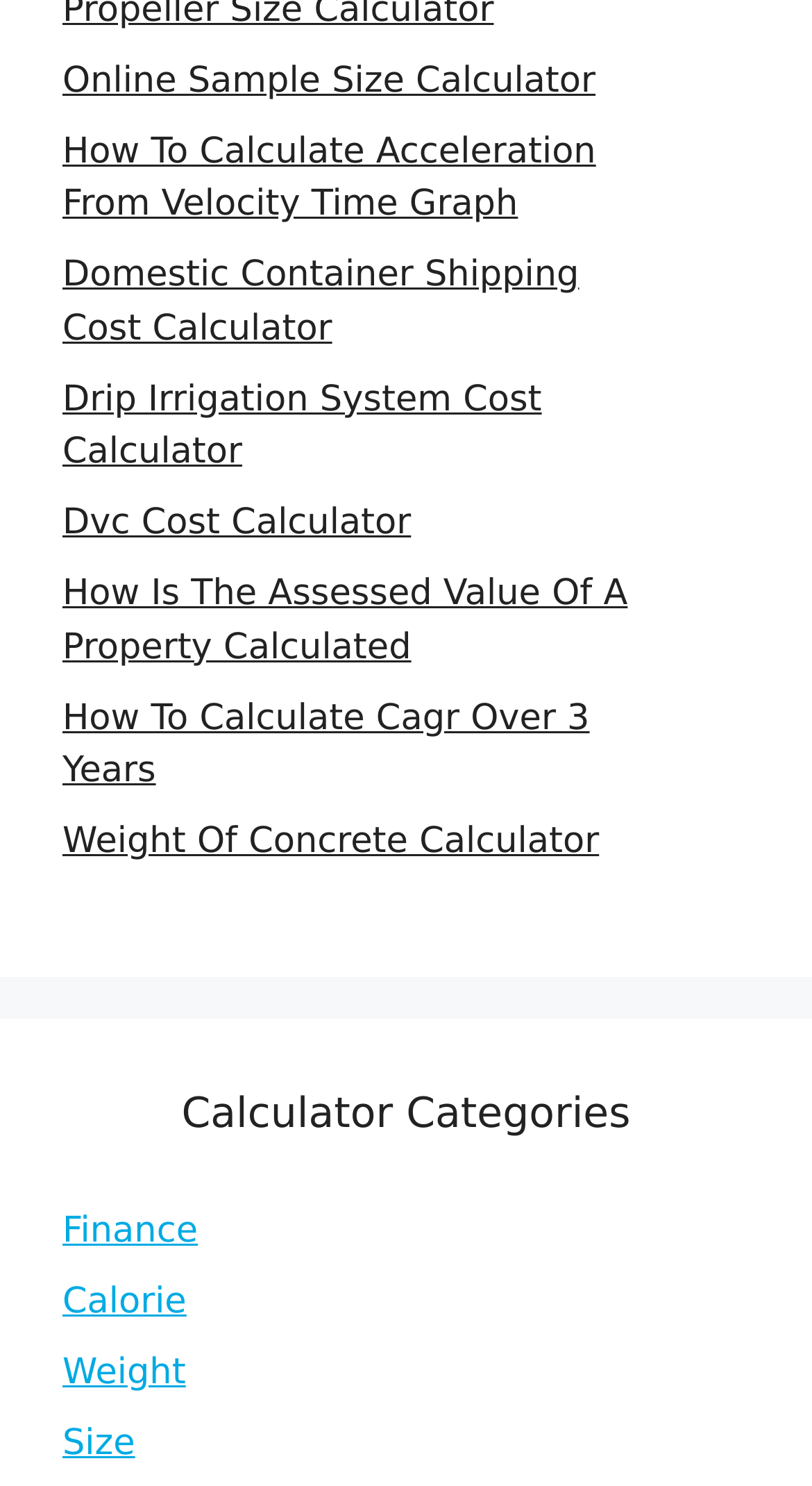How many links are related to calculation on the webpage?
Respond with a short answer, either a single word or a phrase, based on the image.

8